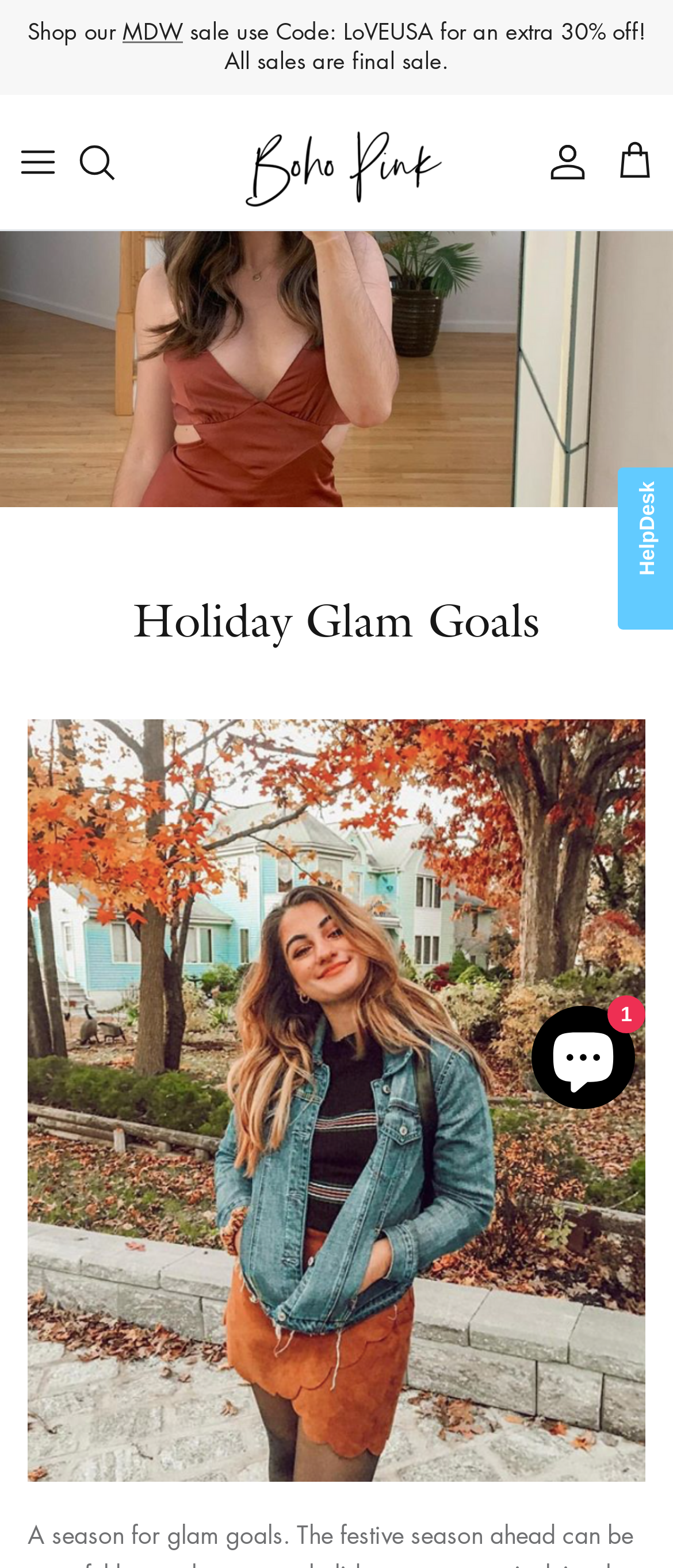Using the provided element description: "aria-label="Toggle menu"", determine the bounding box coordinates of the corresponding UI element in the screenshot.

[0.0, 0.079, 0.113, 0.127]